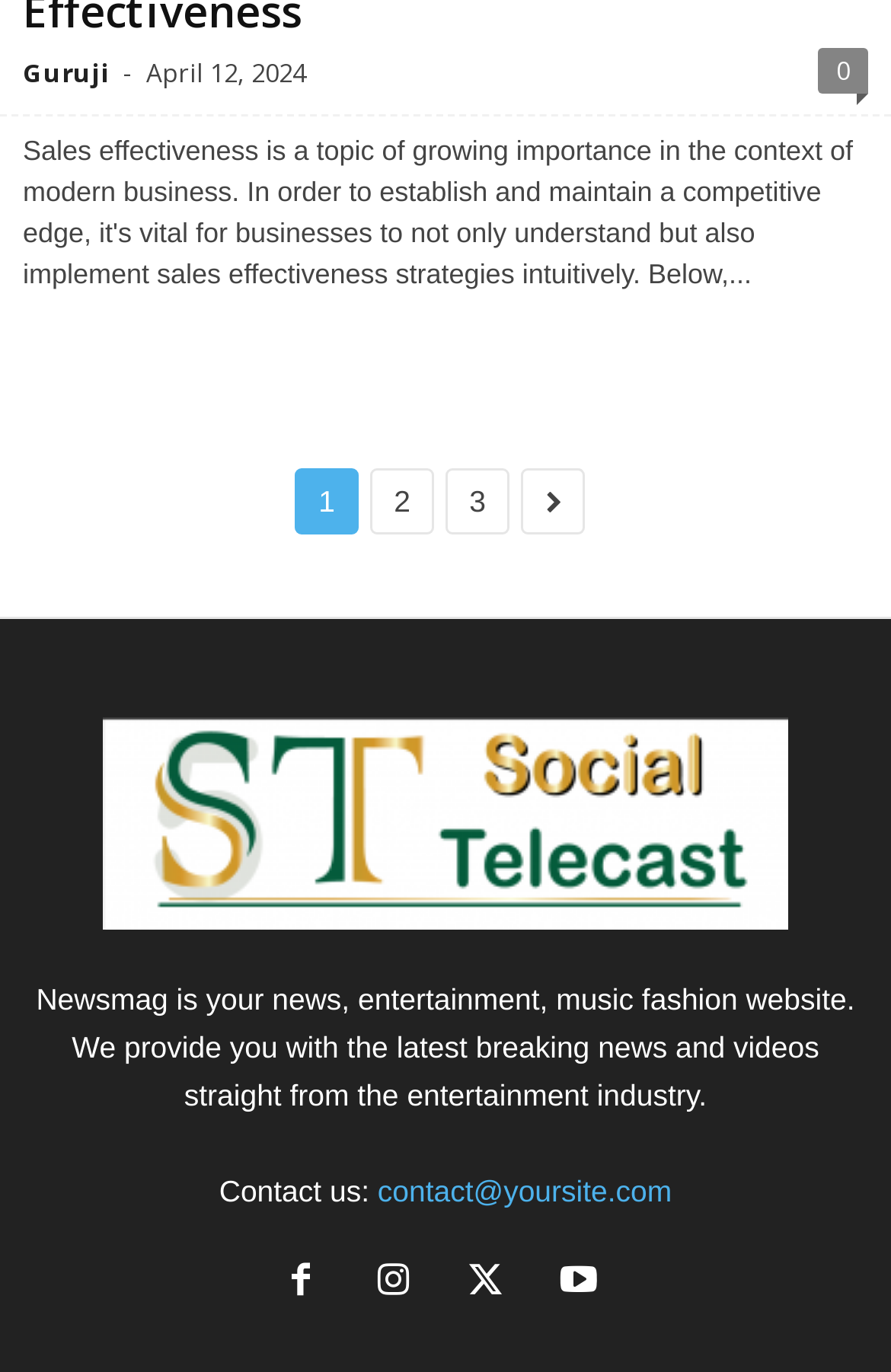Provide the bounding box coordinates of the area you need to click to execute the following instruction: "Contact us through email".

[0.424, 0.855, 0.754, 0.88]